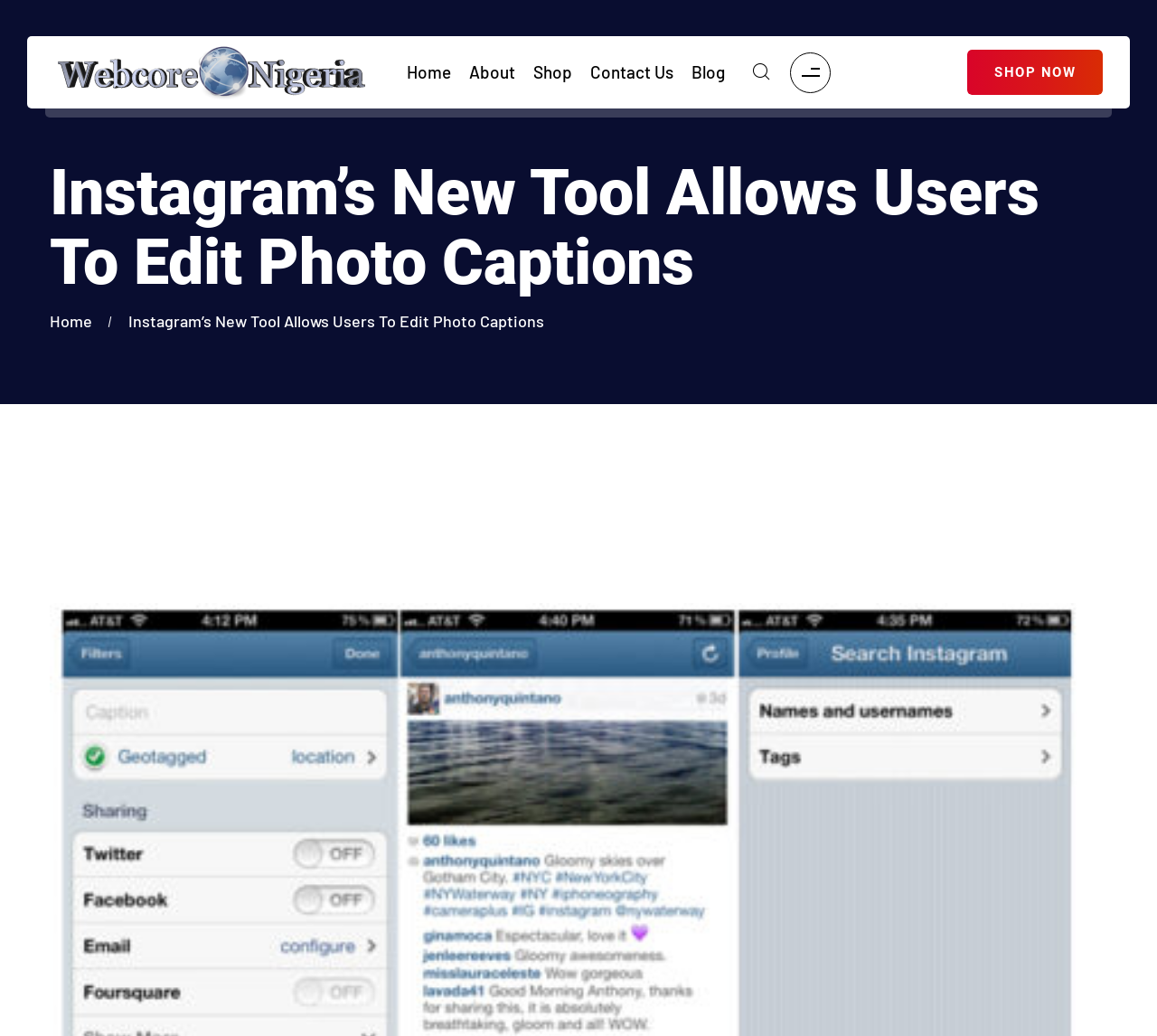What is the email address provided on the webpage?
Kindly give a detailed and elaborate answer to the question.

The email address provided on the webpage is 'info@webcorenigeria.com', which is located at the bottom of the webpage under the 'Email Us:' label.